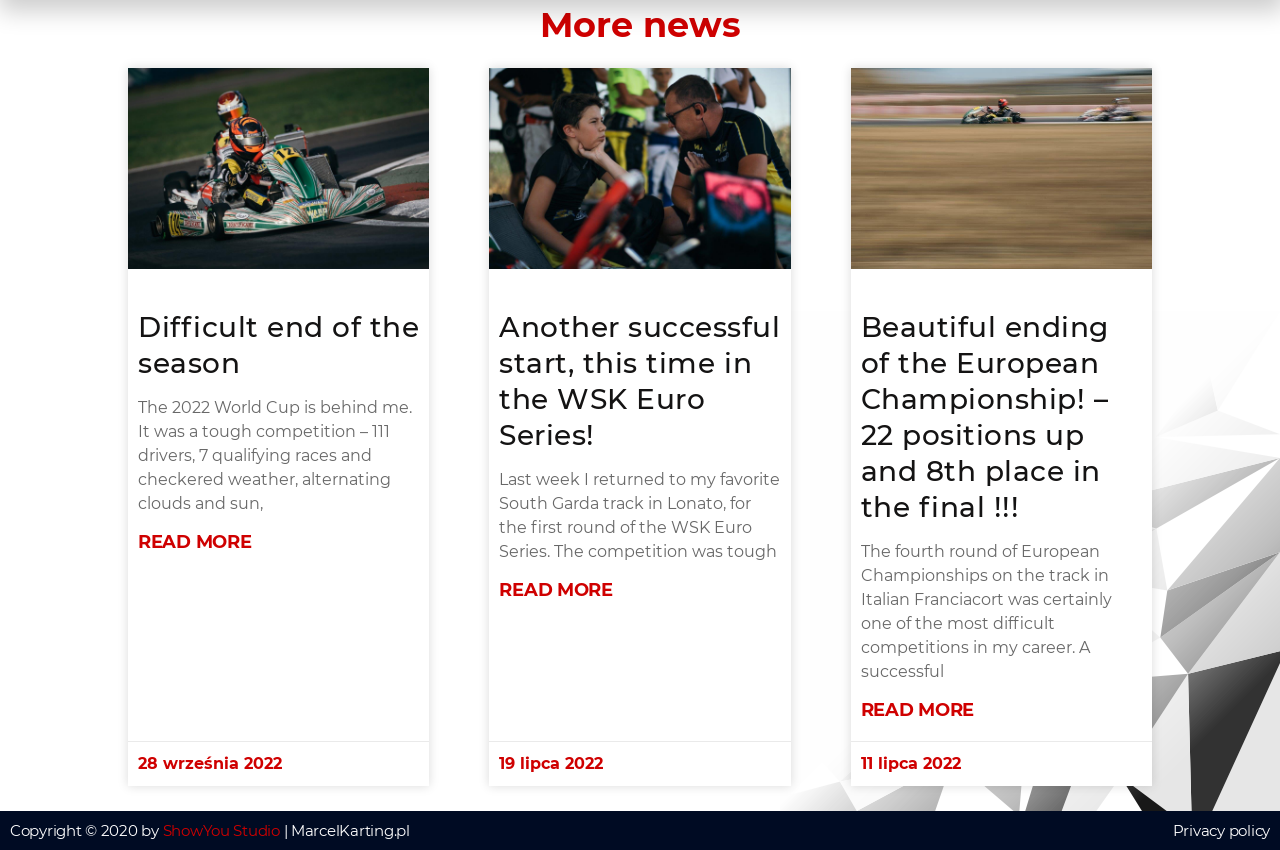Provide the bounding box coordinates of the area you need to click to execute the following instruction: "Visit MarcelKarting.pl".

[0.219, 0.966, 0.32, 0.989]